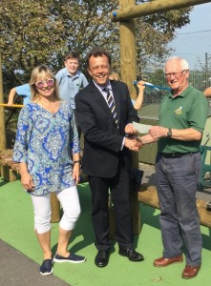Provide an in-depth description of the image.

In the image, representatives from the community trust gather at a primary school to present a grant cheque to the headteacher, Dieter Cook, center. The headteacher is captured mid-handshake with a trustee, while a third individual, Sue Osbourne, stands to the left, smiling. In the background, children are actively engaging with new playground equipment, highlighting the positive community involvement in enhancing the school environment. This event symbolizes a step forward in upgrading the school’s facilities, specifically addressing feedback regarding the need for improvements in outdoor play areas, as expressed during consultations with students. The scene is set against a backdrop of greenery and modern play structures, showcasing the commitment to enriching children's play experiences.